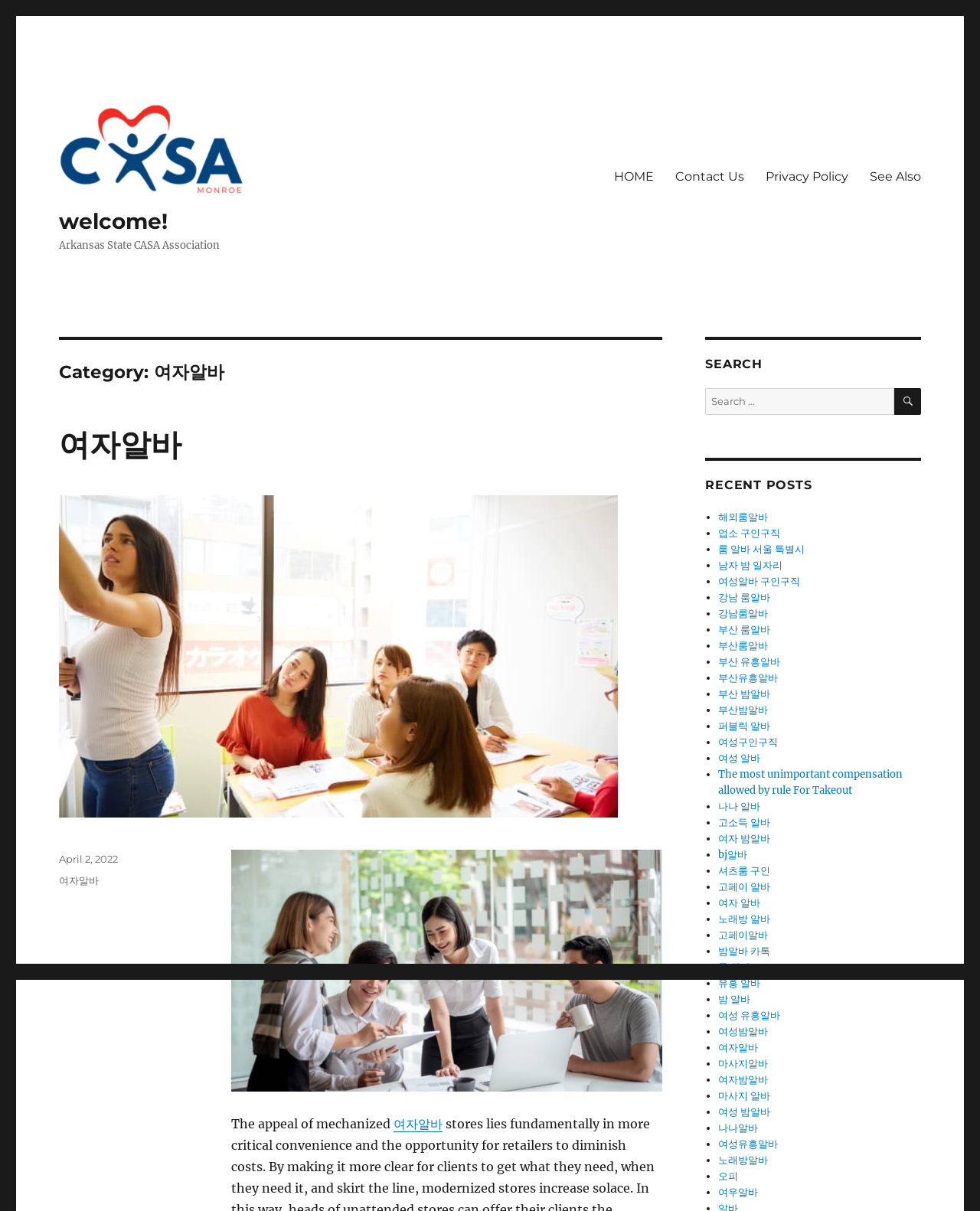Please identify the coordinates of the bounding box that should be clicked to fulfill this instruction: "Search for something".

[0.72, 0.32, 0.912, 0.343]